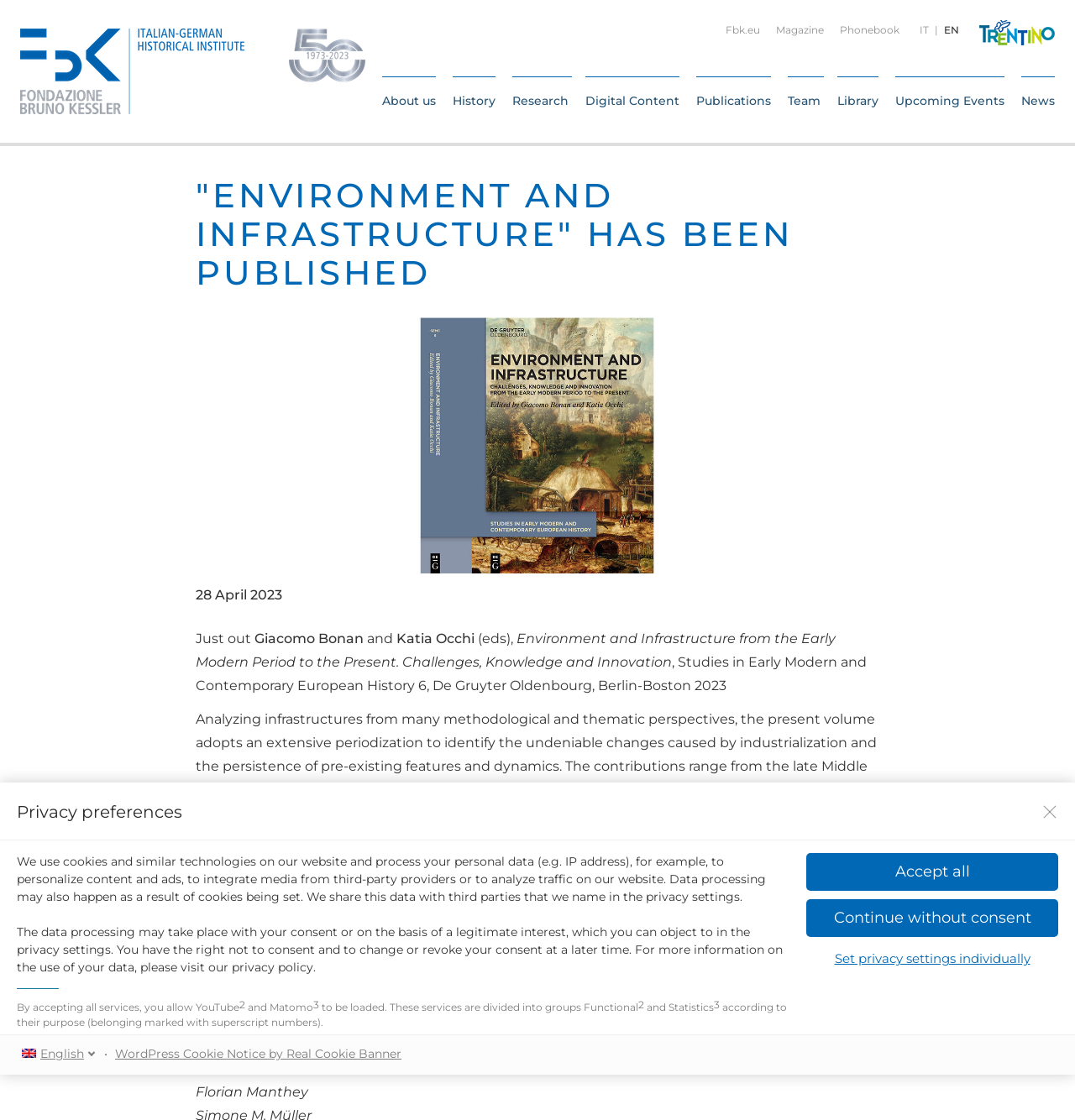Provide a one-word or one-phrase answer to the question:
What is the publisher of the book?

De Gruyter Oldenbourg